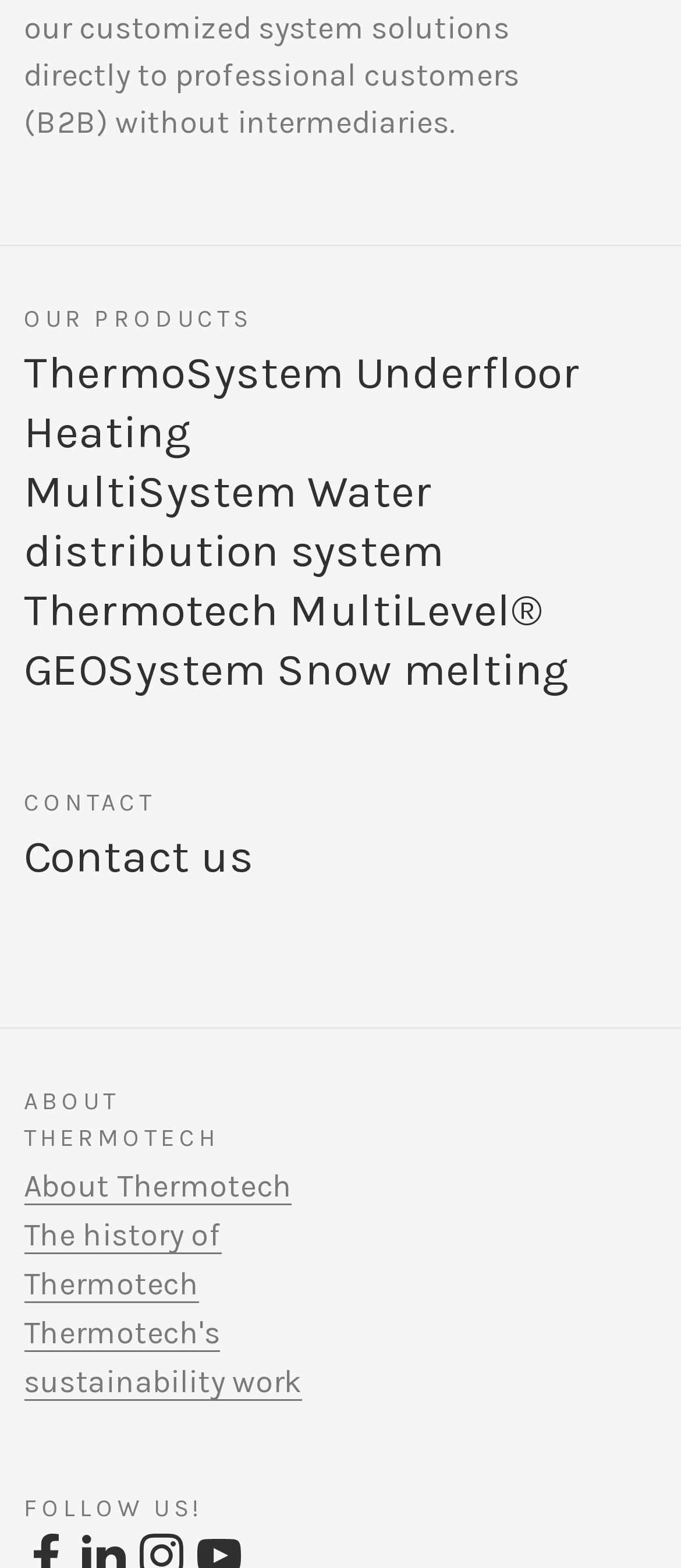Could you specify the bounding box coordinates for the clickable section to complete the following instruction: "Follow Thermotech on social media"?

[0.035, 0.953, 0.296, 0.972]